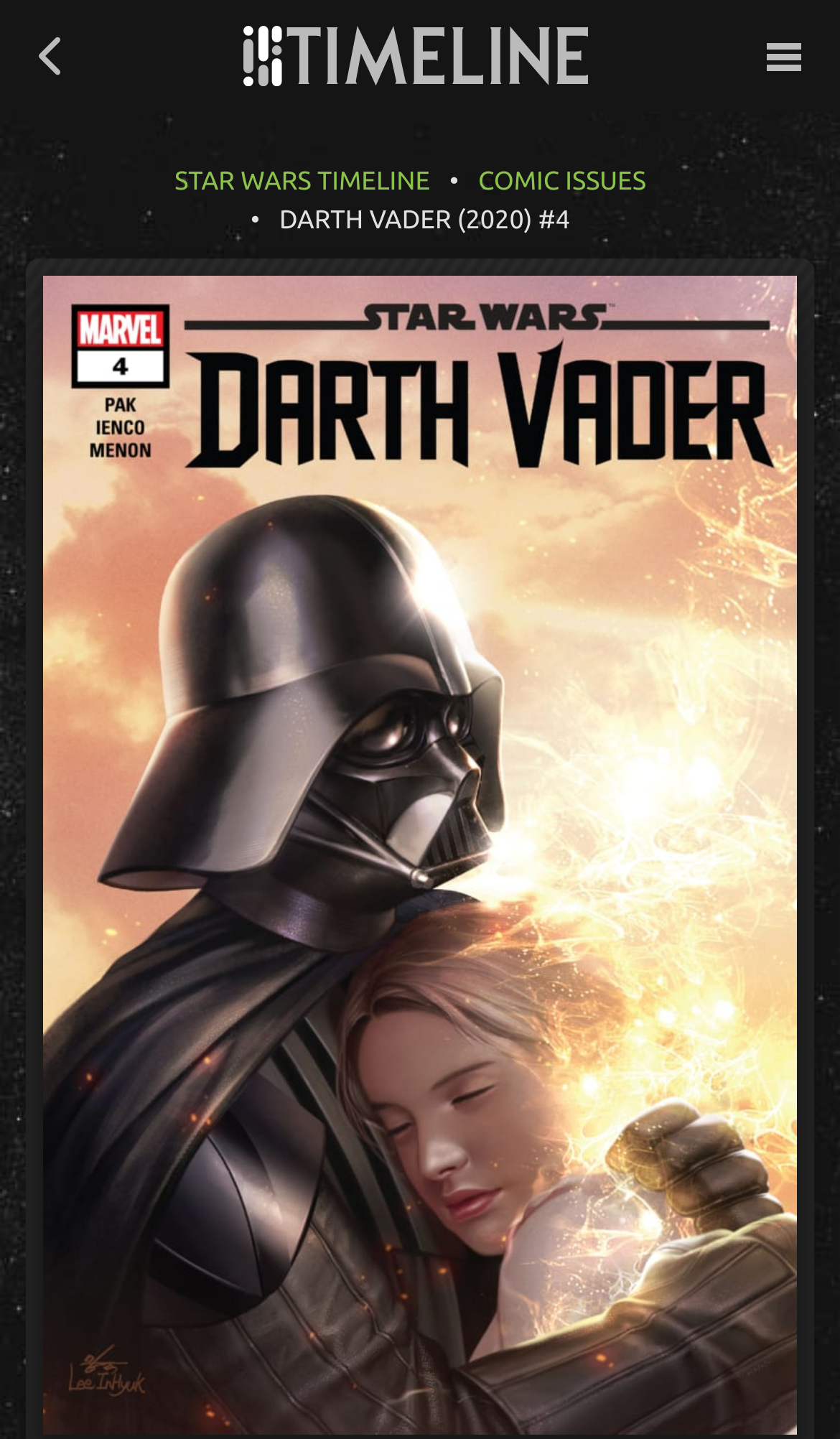What is the name of the comic issue?
Using the image as a reference, give a one-word or short phrase answer.

Darth Vader (2020) #4